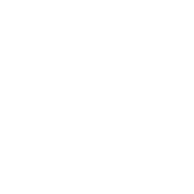Look at the image and answer the question in detail:
Where is the icon typically used?

According to the caption, the icon is 'designed for user interface applications' and is 'commonly utilized in web design', suggesting that the icon is typically used in web design to enhance user experience.